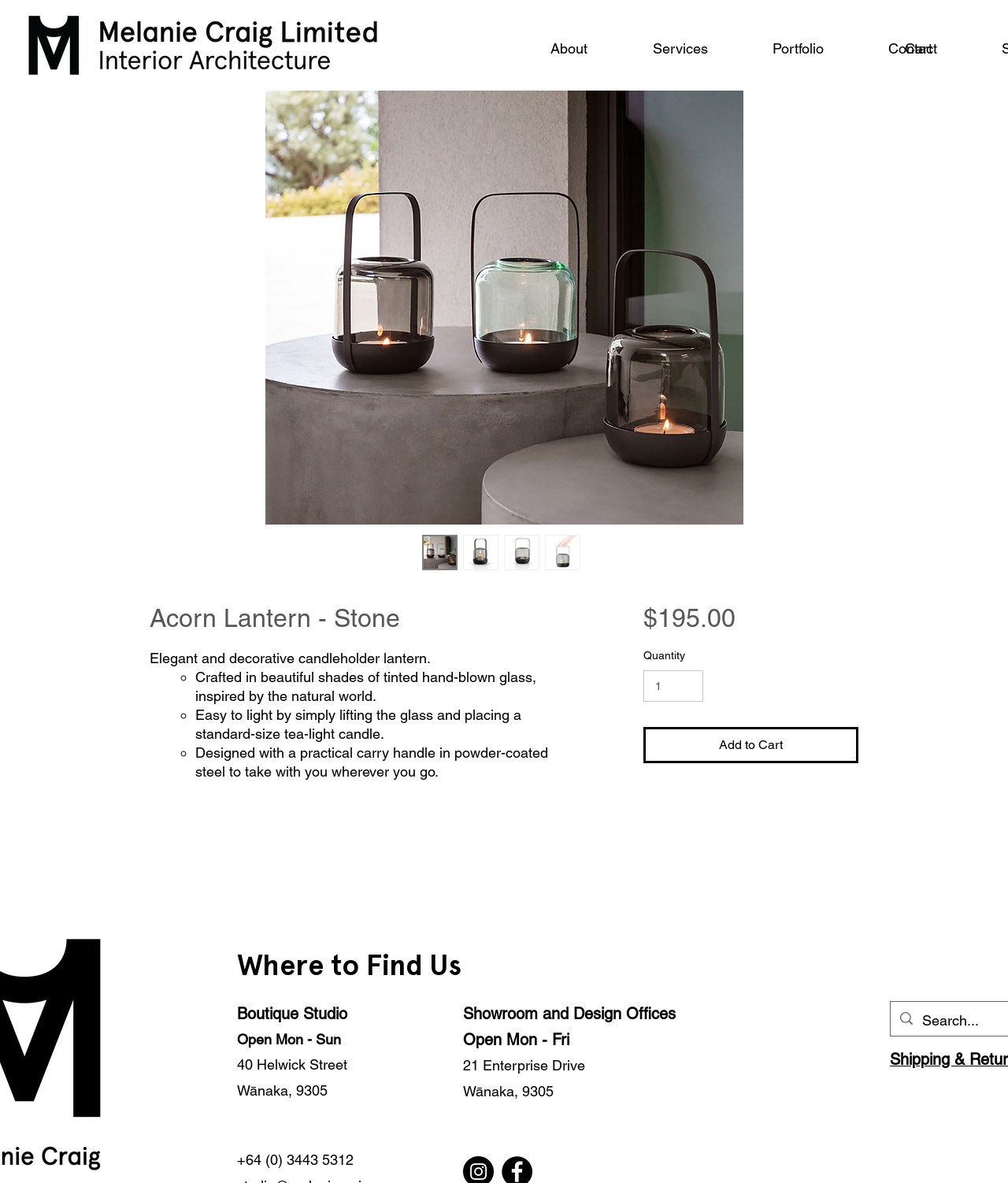Please provide the bounding box coordinate of the region that matches the element description: Add to Cart. Coordinates should be in the format (top-left x, top-left y, bottom-right x, bottom-right y) and all values should be between 0 and 1.

[0.638, 0.615, 0.852, 0.645]